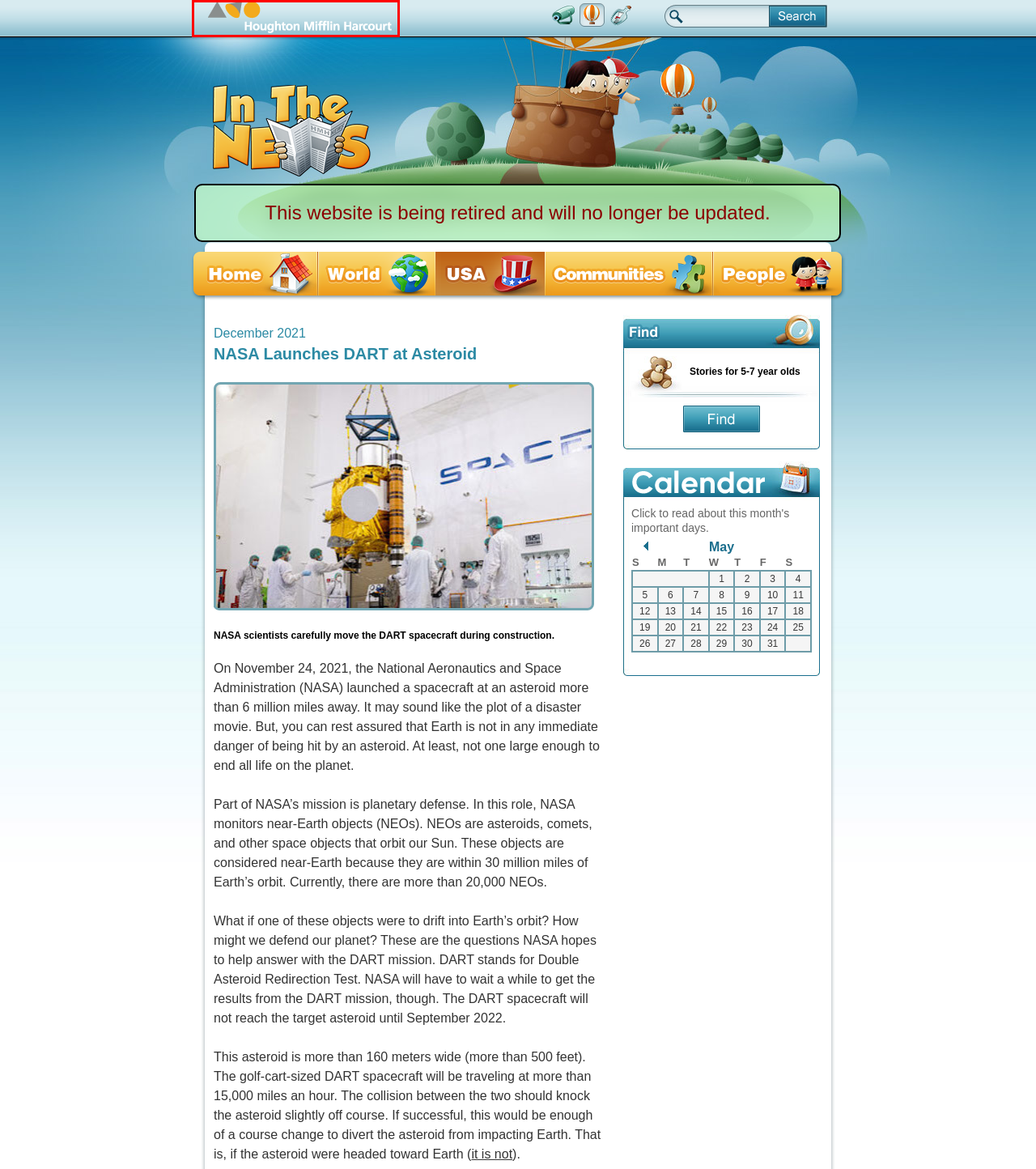Review the webpage screenshot provided, noting the red bounding box around a UI element. Choose the description that best matches the new webpage after clicking the element within the bounding box. The following are the options:
A. USA | HMH In The News
B. HMH In The News | Current Events for Elementary School Students
C. World | HMH In The News
D. Houghton Mifflin Harcourt Privacy Policy
E. June, 2023 | HMH In The News
F. Education and Learning Technology Company | HMH
G. Communities | HMH In The News
H. People | HMH In The News

F